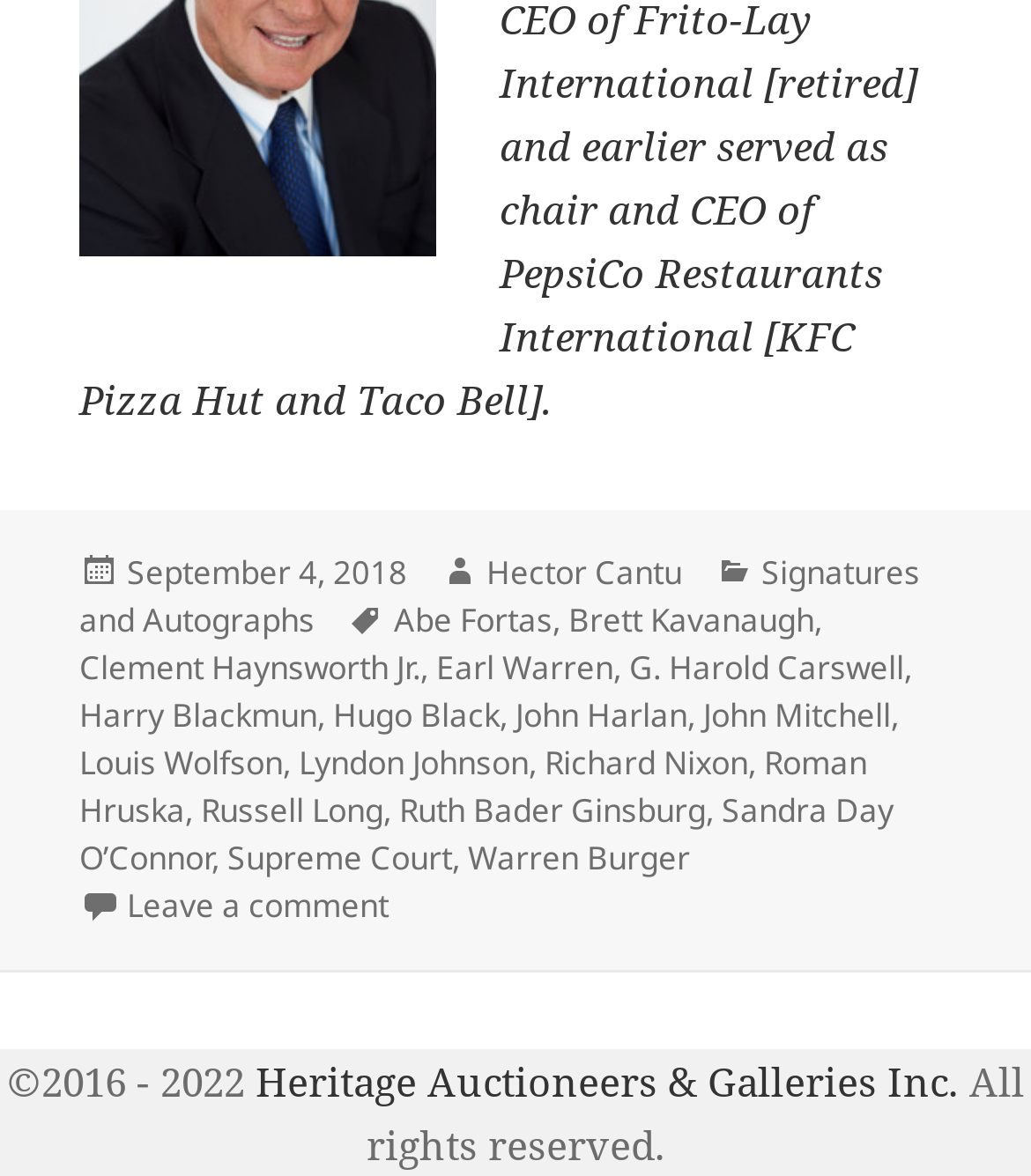Please provide a comprehensive answer to the question based on the screenshot: How many tags are associated with the post?

The tags associated with the post can be found in the footer section of the webpage, where 11 links are listed, each representing a tag.